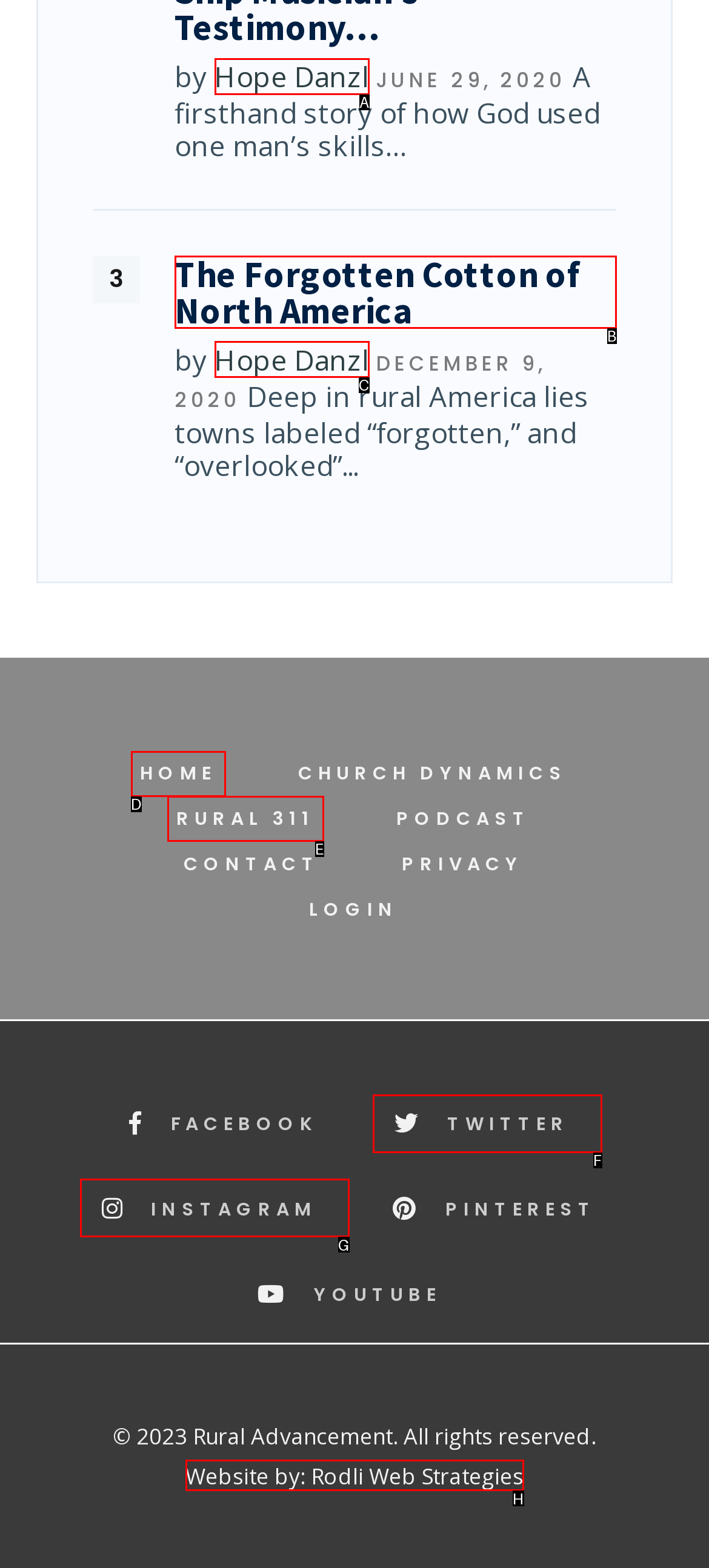Choose the letter that best represents the description: Hope Danzl. Answer with the letter of the selected choice directly.

C